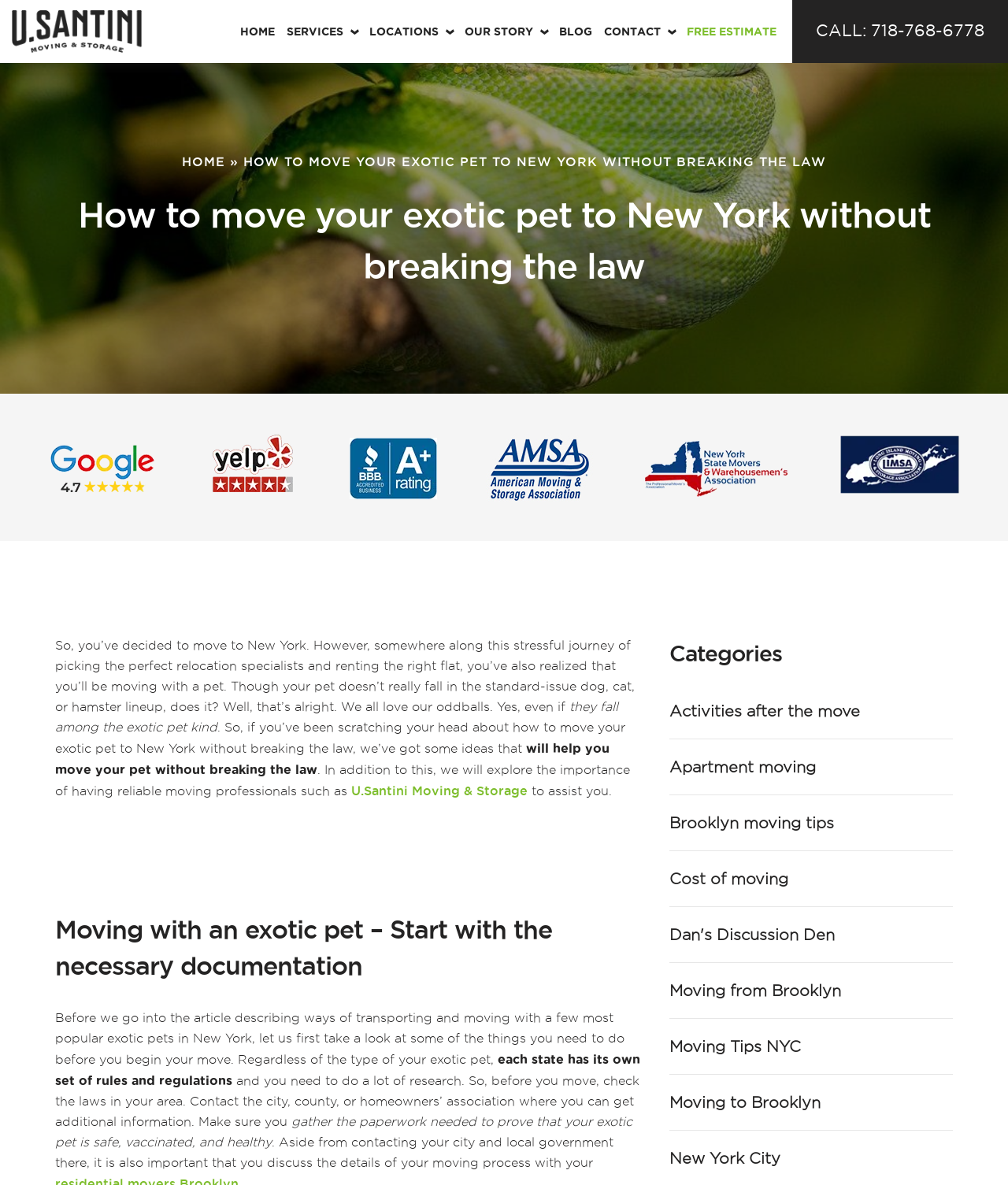Highlight the bounding box coordinates of the element that should be clicked to carry out the following instruction: "Learn about moving with an exotic pet". The coordinates must be given as four float numbers ranging from 0 to 1, i.e., [left, top, right, bottom].

[0.055, 0.769, 0.641, 0.831]